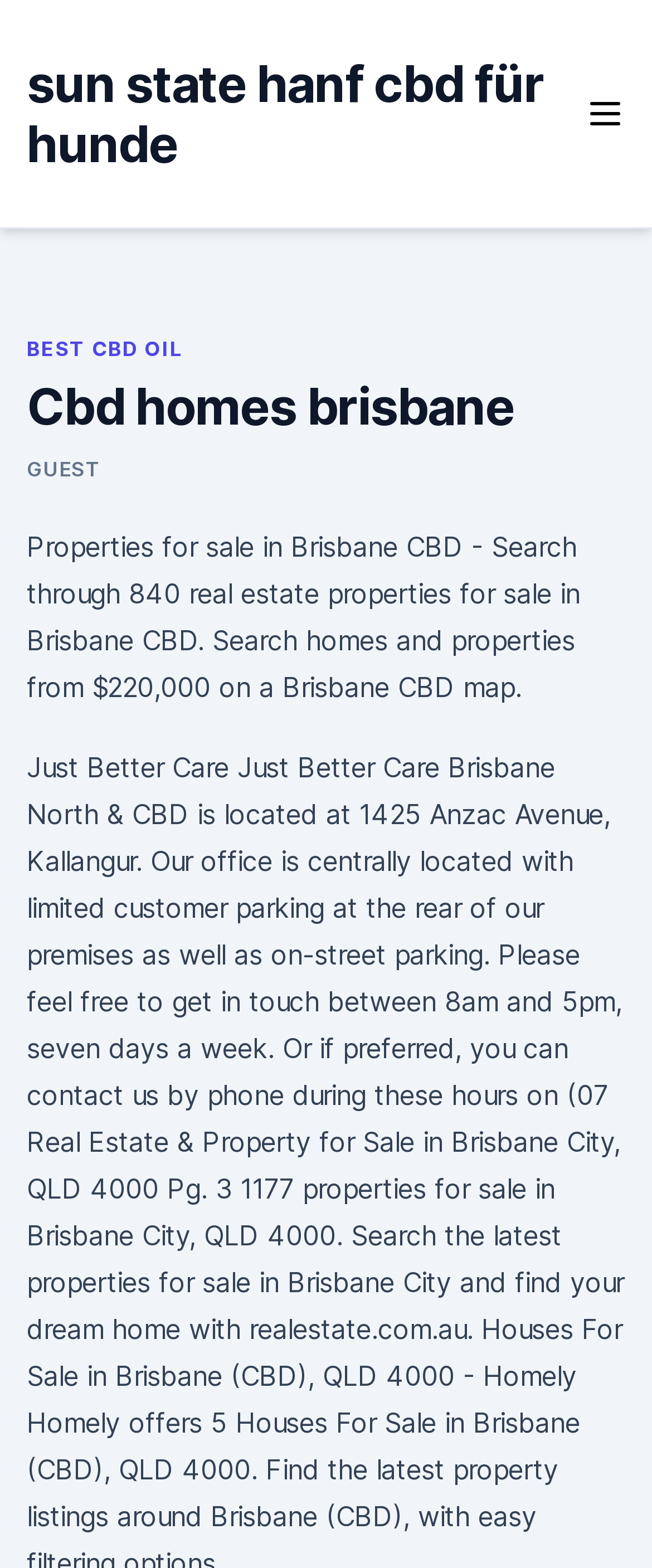What is the topic of the webpage related to?
Give a comprehensive and detailed explanation for the question.

The webpage has a heading 'Cbd homes brisbane' and provides information about properties for sale in Brisbane CBD, indicating that the topic of the webpage is related to CBD homes in Brisbane.